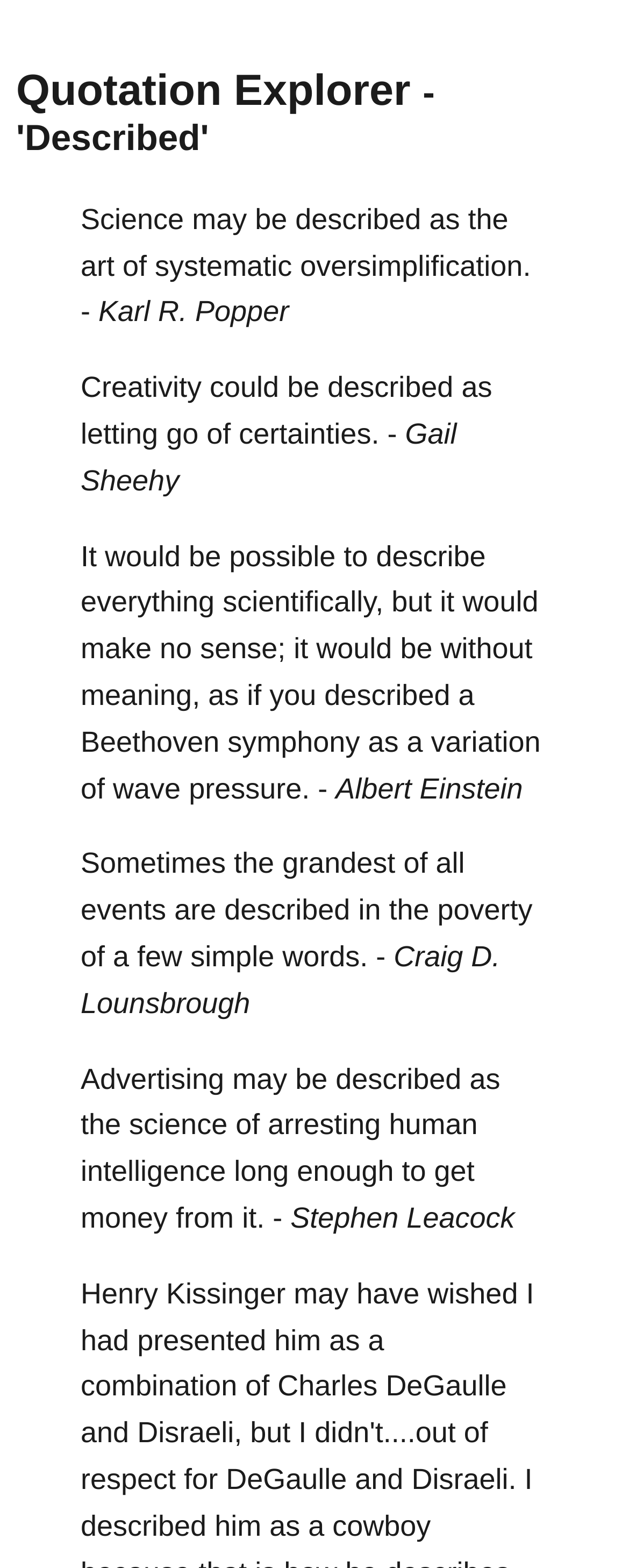Who is the author of the second quote?
Please provide a comprehensive and detailed answer to the question.

The second quote is '- Science may be described as the art of systematic oversimplification.' and the author's name is mentioned as 'Karl R. Popper'.